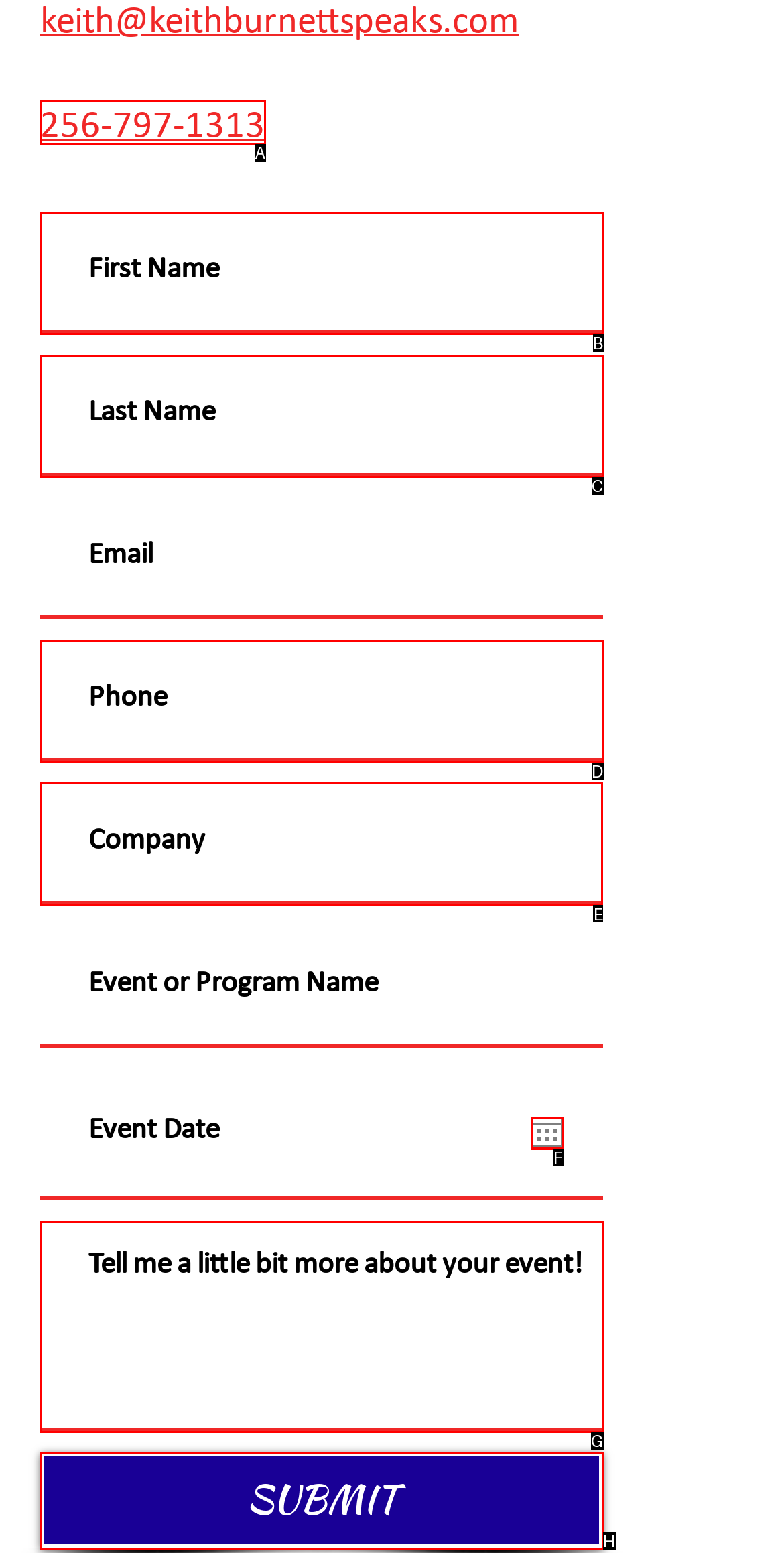Find the HTML element to click in order to complete this task: Enter company name
Answer with the letter of the correct option.

E